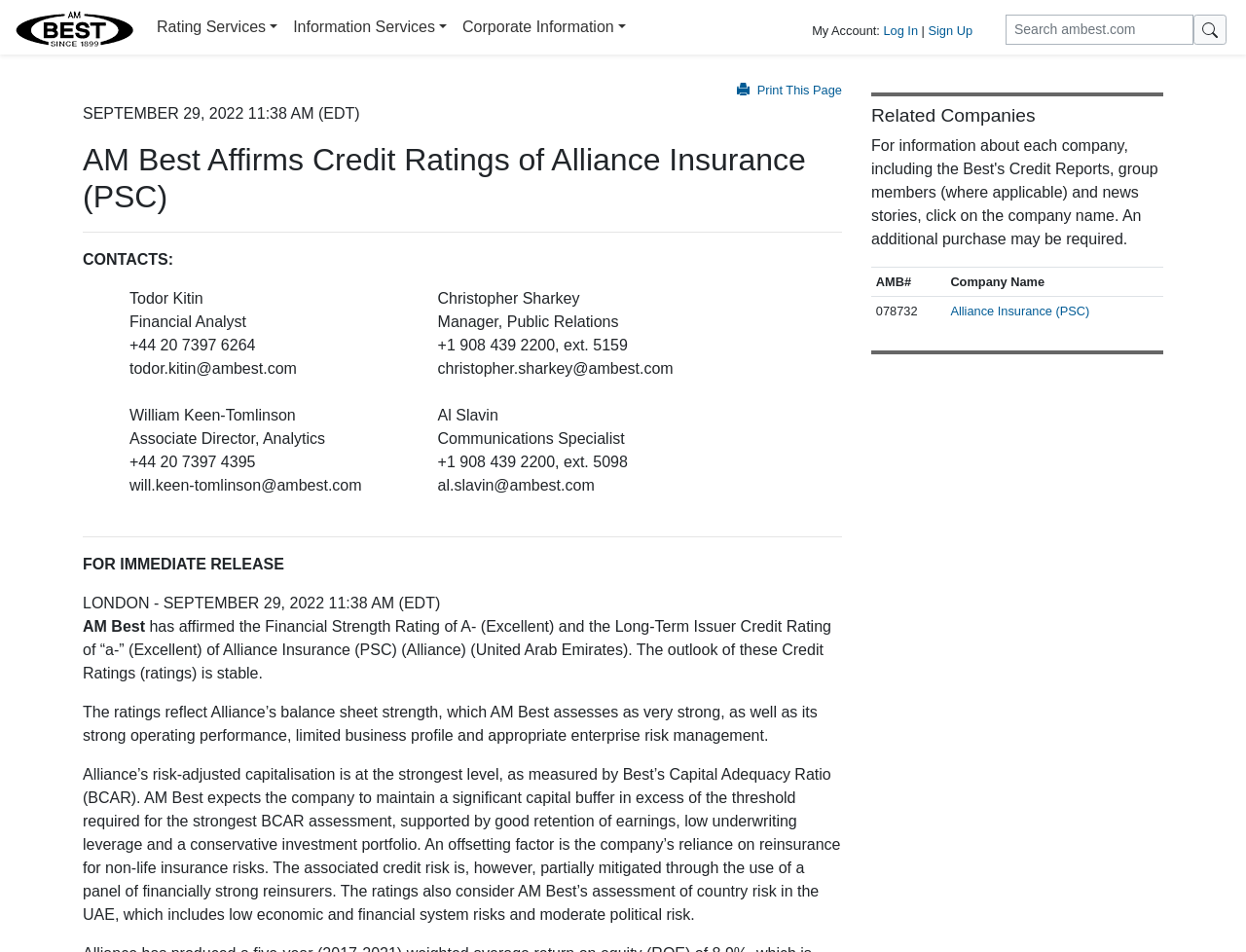Please identify the bounding box coordinates of the element's region that I should click in order to complete the following instruction: "View Alliance Insurance (PSC) details". The bounding box coordinates consist of four float numbers between 0 and 1, i.e., [left, top, right, bottom].

[0.763, 0.319, 0.874, 0.334]